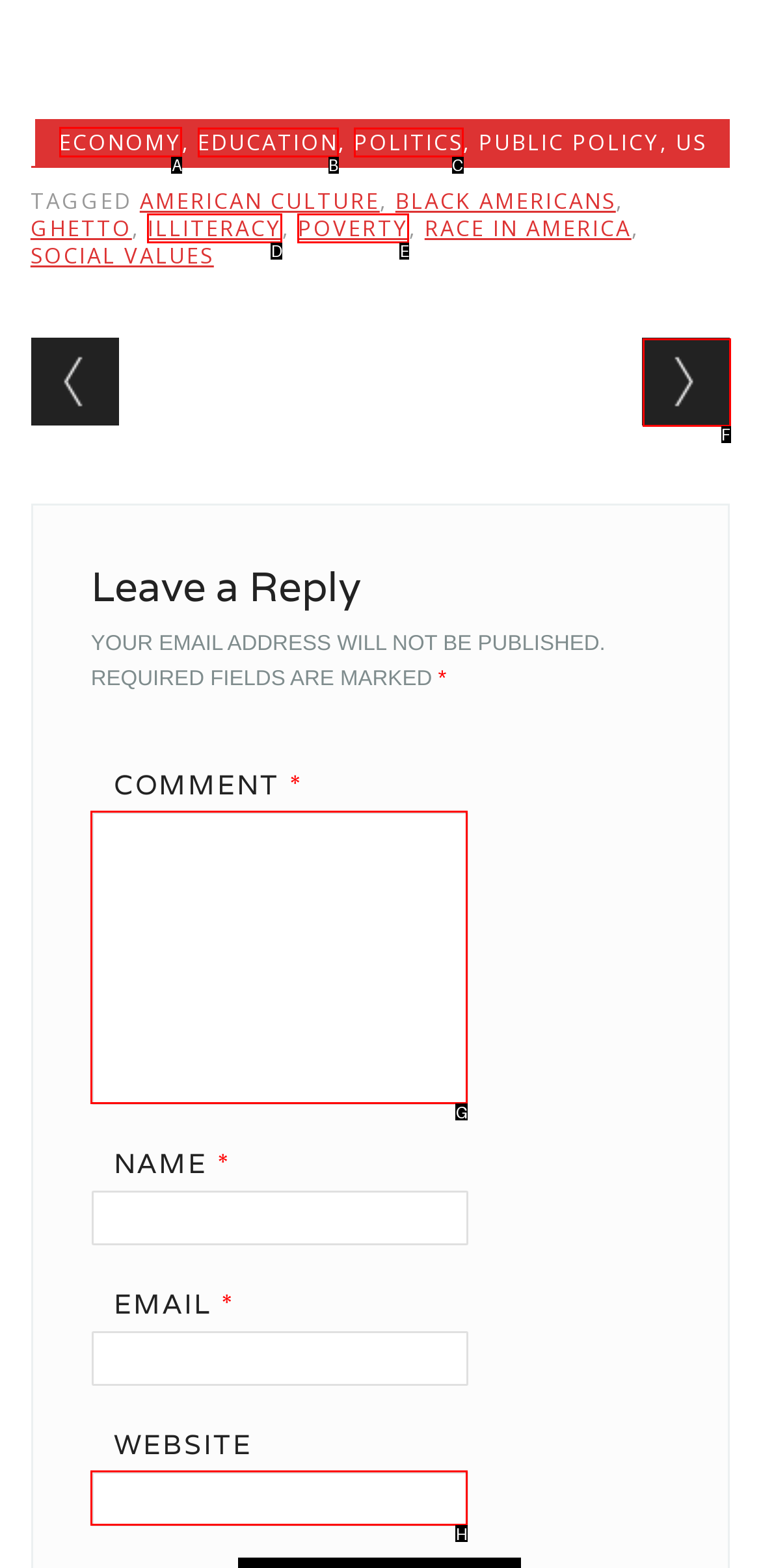Which option should be clicked to execute the following task: View cart? Respond with the letter of the selected option.

None